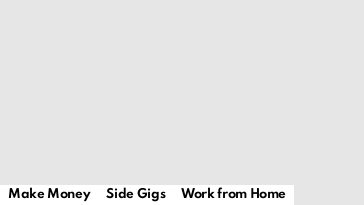What is the theme emphasized in this scene?
Answer briefly with a single word or phrase based on the image.

Family bonding